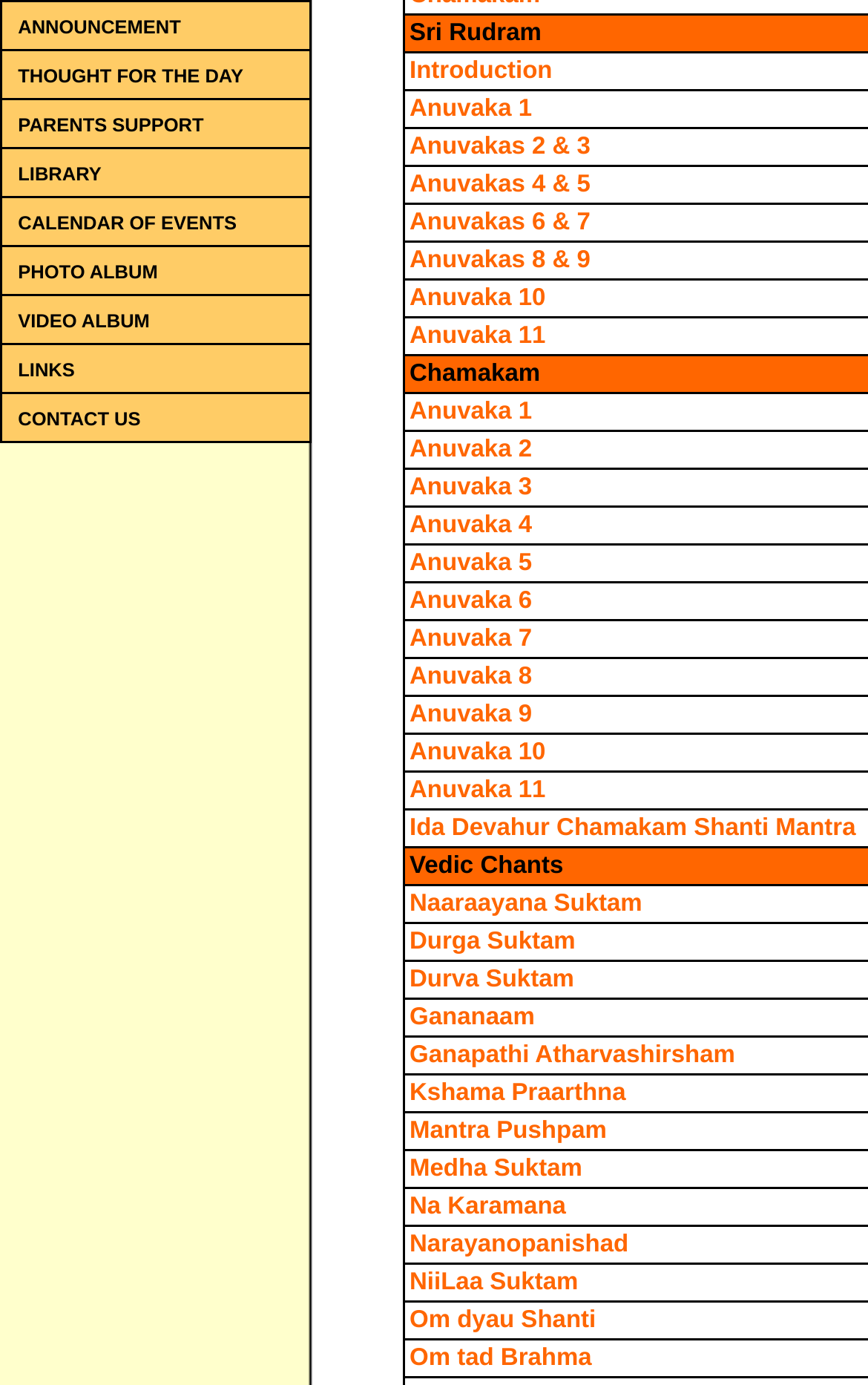Find the bounding box coordinates for the HTML element described as: "LIBRARY". The coordinates should consist of four float values between 0 and 1, i.e., [left, top, right, bottom].

[0.021, 0.117, 0.117, 0.133]